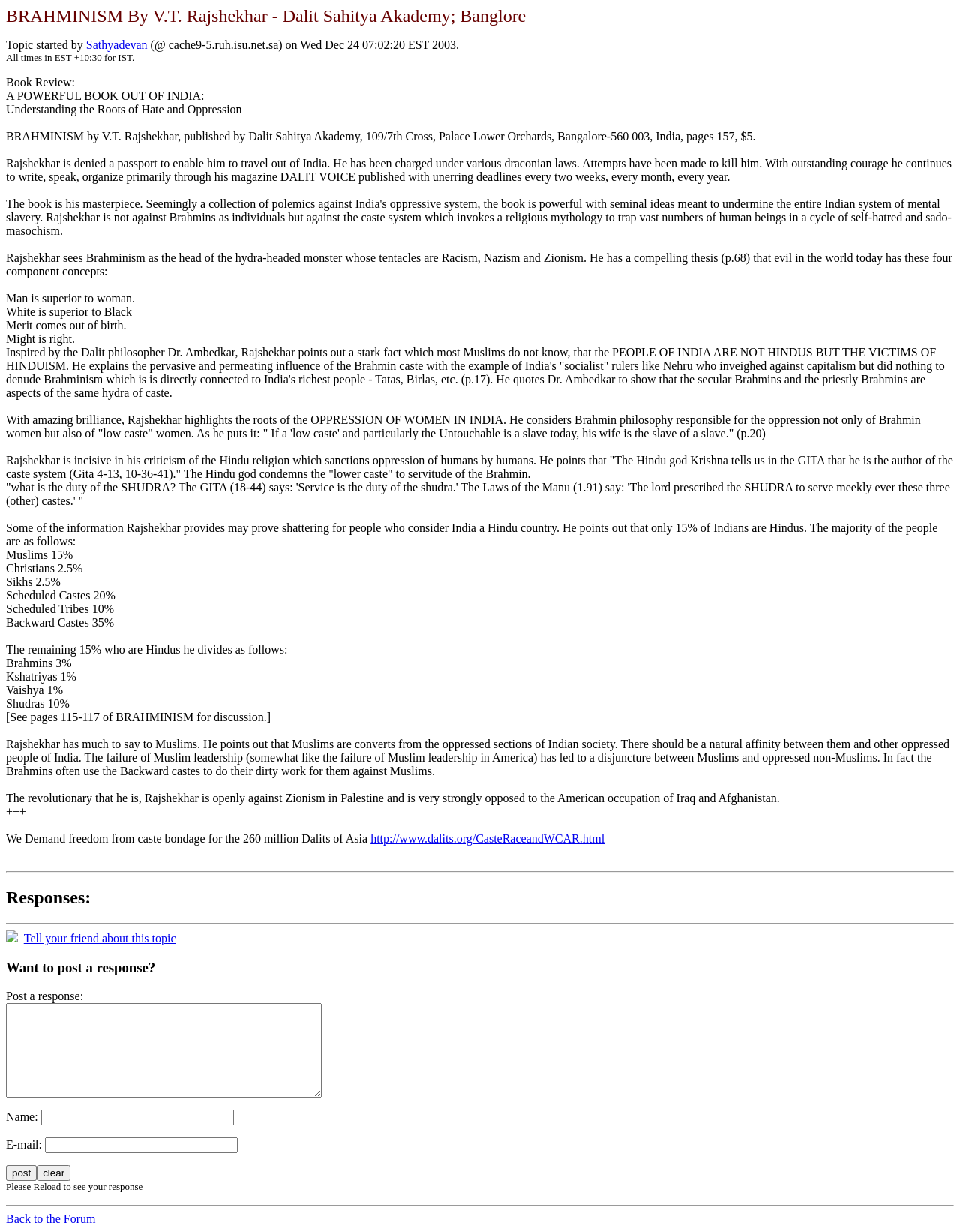What is the title of the book being reviewed? Based on the image, give a response in one word or a short phrase.

BRAHMINISM